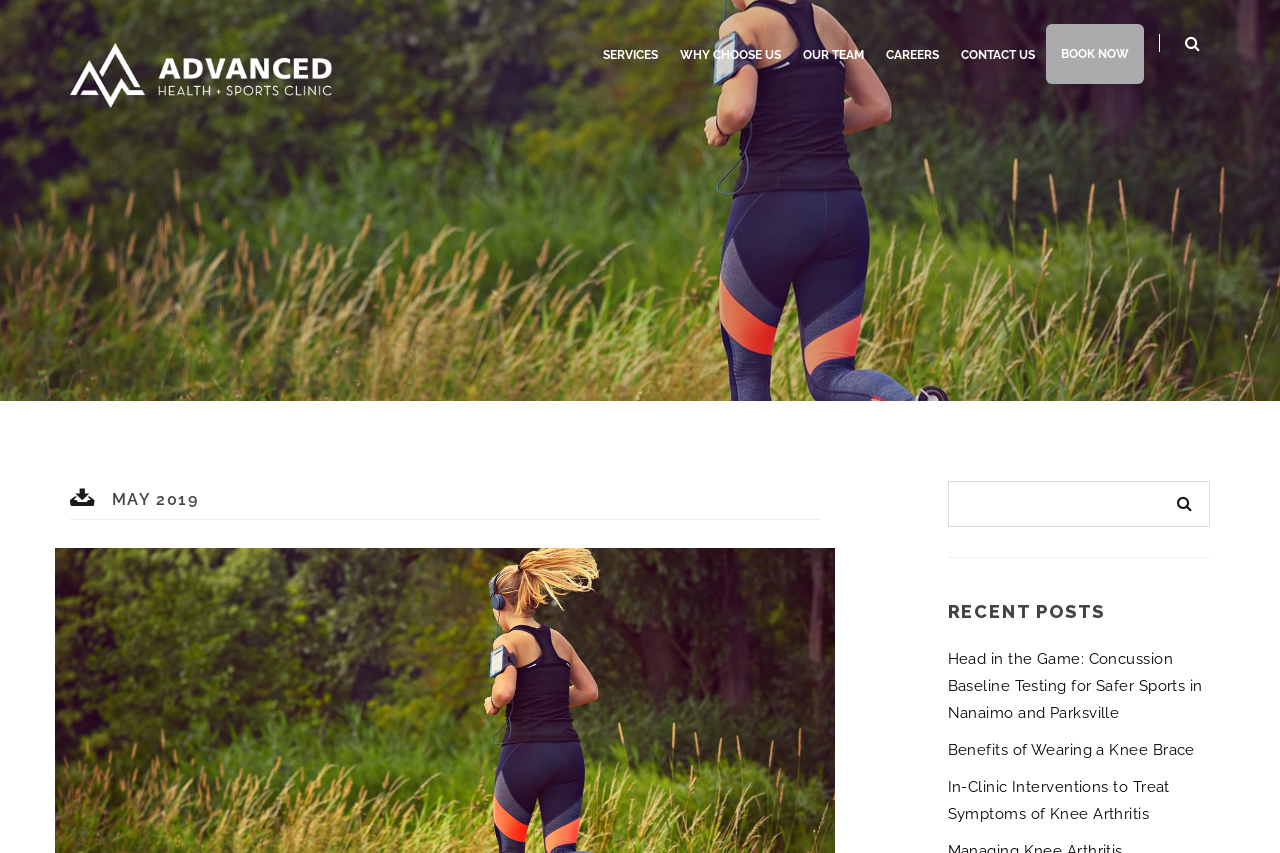Provide a short answer using a single word or phrase for the following question: 
What is the name of the clinic?

Advanced Health Clinic